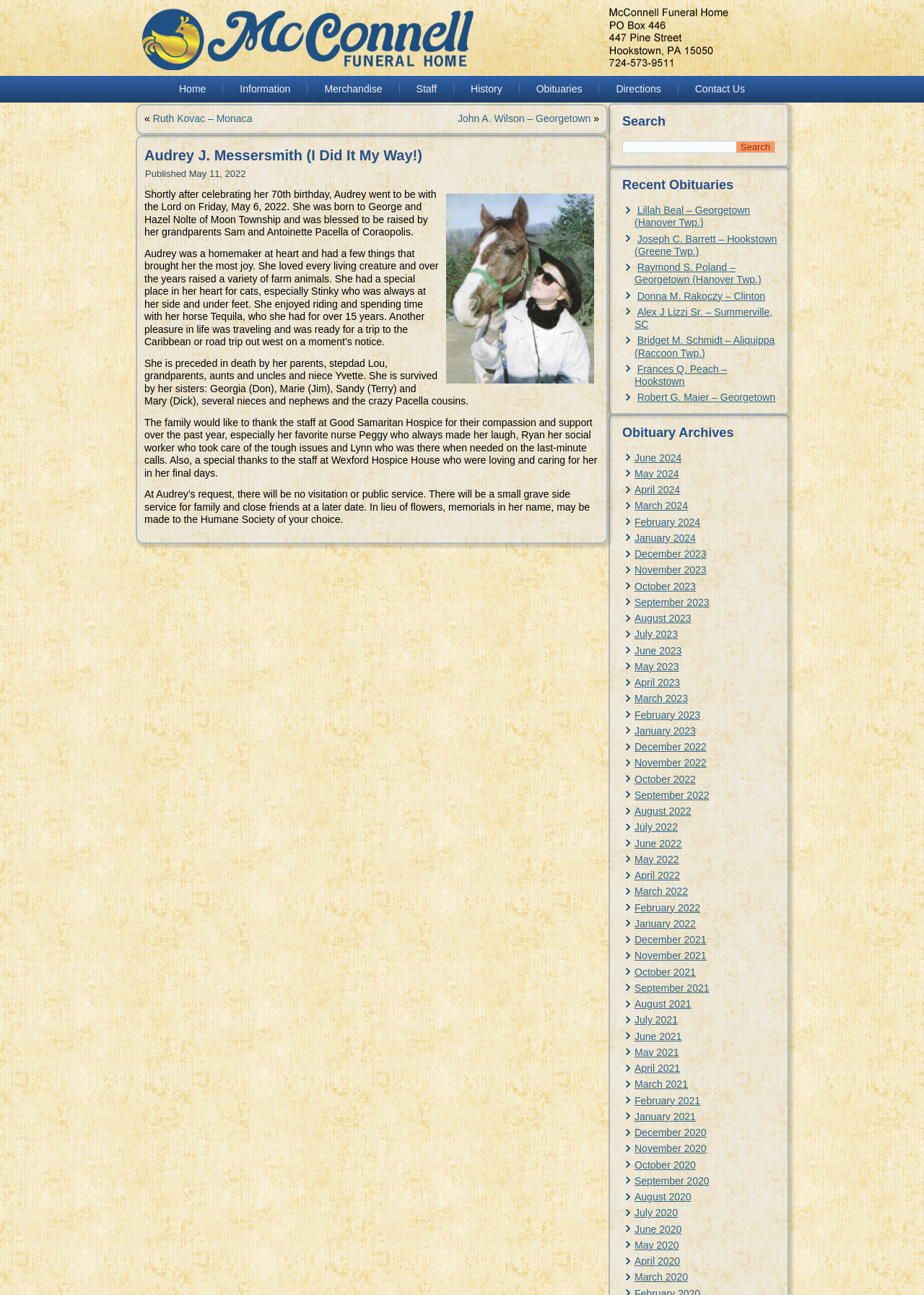What is the organization that the family would like to thank?
Look at the screenshot and respond with a single word or phrase.

Good Samaritan Hospice